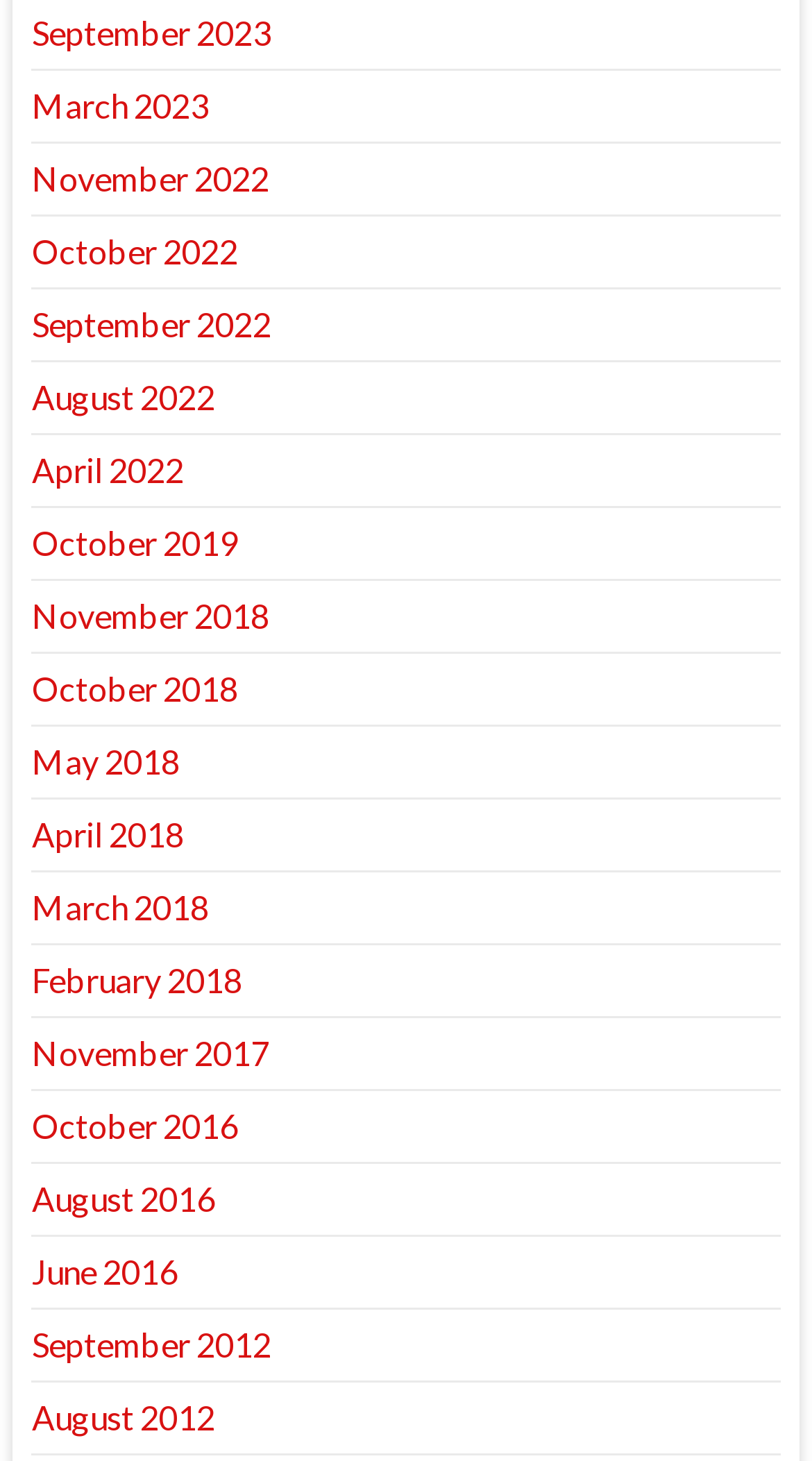Locate the bounding box coordinates of the element you need to click to accomplish the task described by this instruction: "view September 2023".

[0.039, 0.009, 0.334, 0.036]